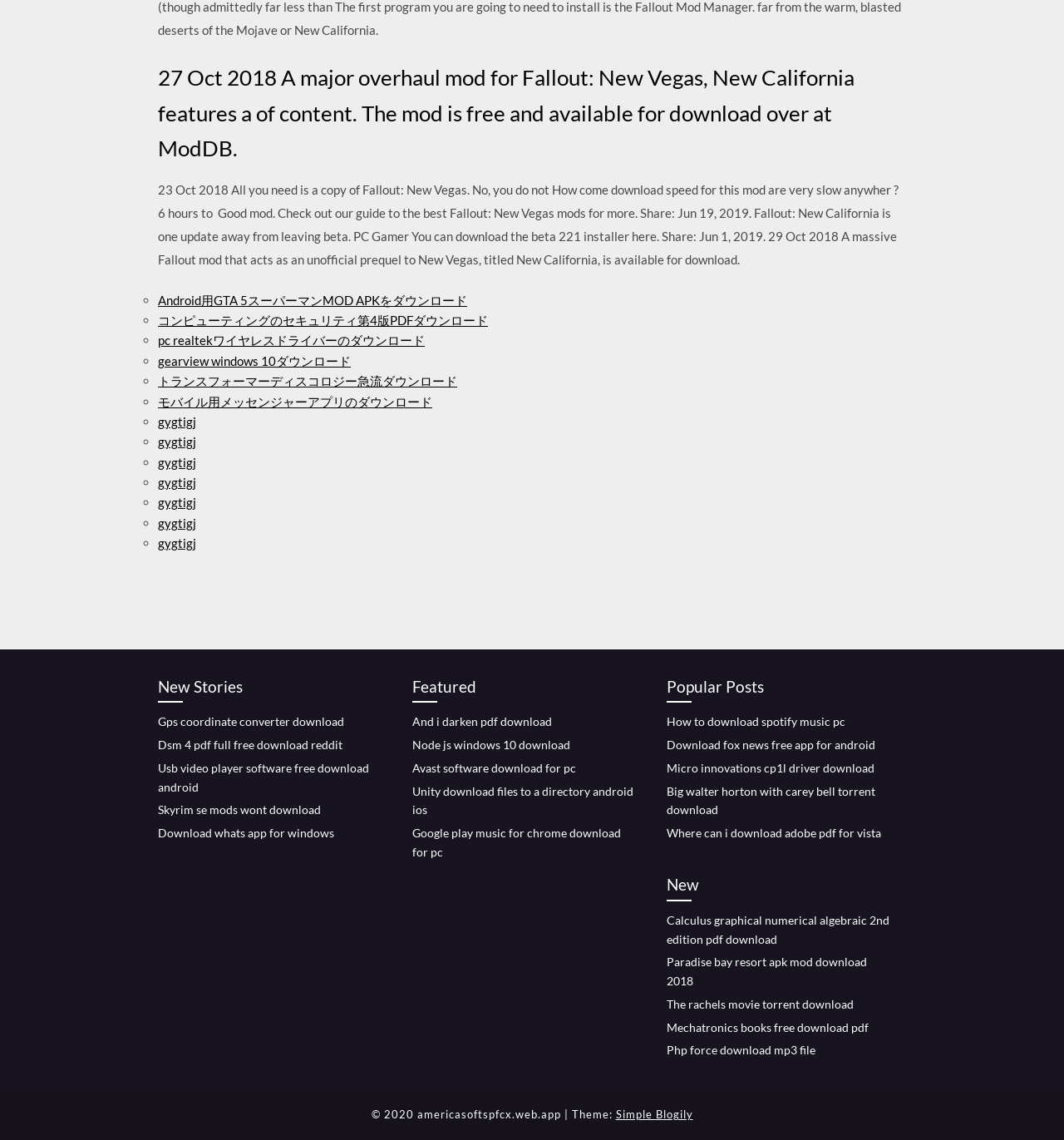What is the category of the links under the 'New Stories' heading?
Provide a comprehensive and detailed answer to the question.

The links under the 'New Stories' heading appear to be related to downloads, such as GPS coordinate converter download, DSM 4 PDF full free download, and others.